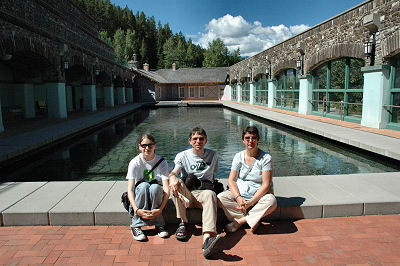Provide a thorough description of the image presented.

In this image, three individuals sit on a stone ledge beside a tranquil reflecting pool at the Cave and Basin, an historic site known as the original hot springs of Banff. The vibrant blue sky contrasts with the lush greenery of the surrounding trees, offering a serene backdrop. The architecture features elegant stonework and large windows that reflect the natural beauty outside. The midday sun casts soft shadows, creating a warm and inviting atmosphere. This location, rich in history, invites visitors to explore its ancient waters and admire its picturesque setting.